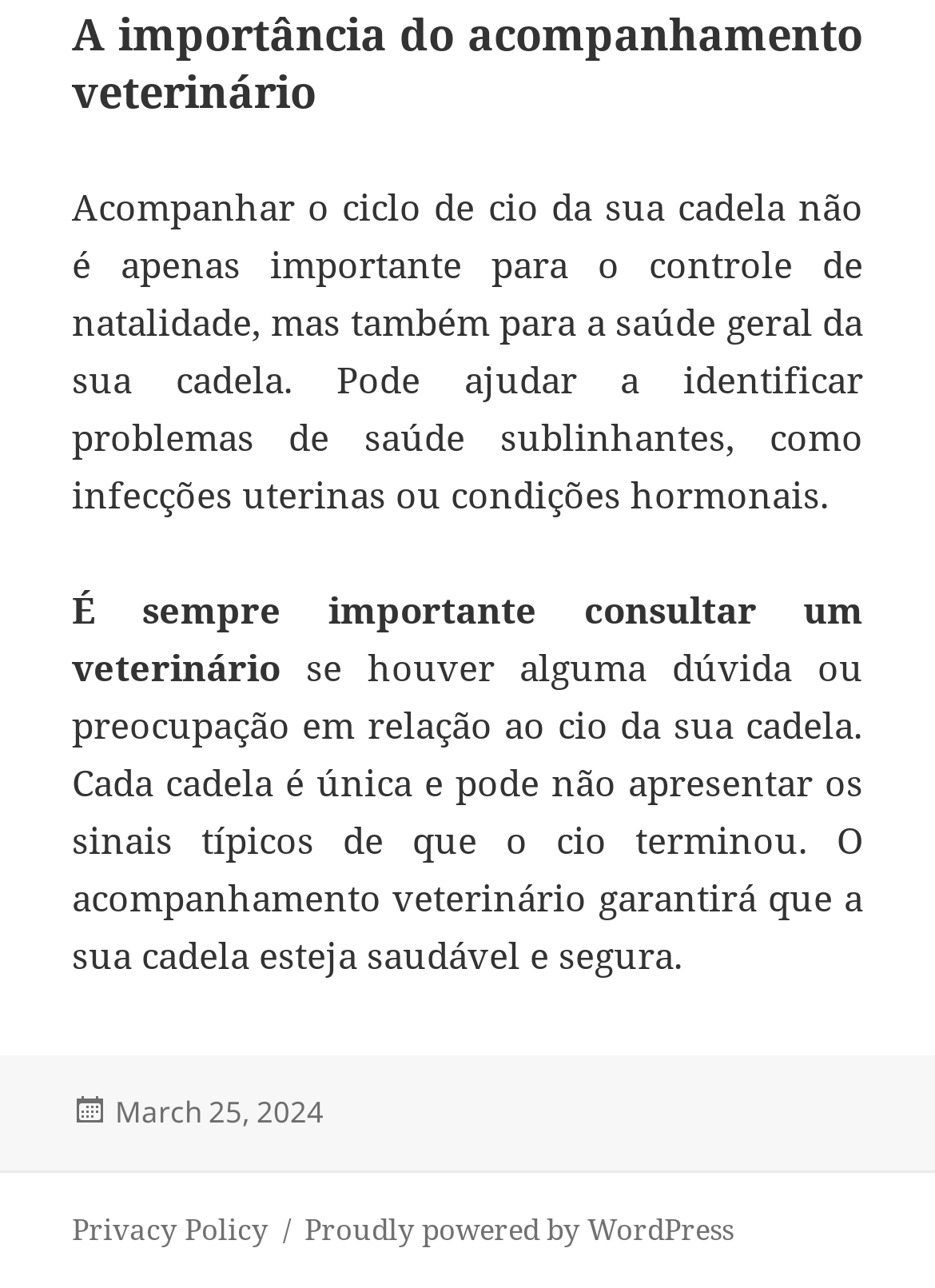Refer to the element description Proudly powered by WordPress and identify the corresponding bounding box in the screenshot. Format the coordinates as (top-left x, top-left y, bottom-right x, bottom-right y) with values in the range of 0 to 1.

[0.326, 0.939, 0.785, 0.972]